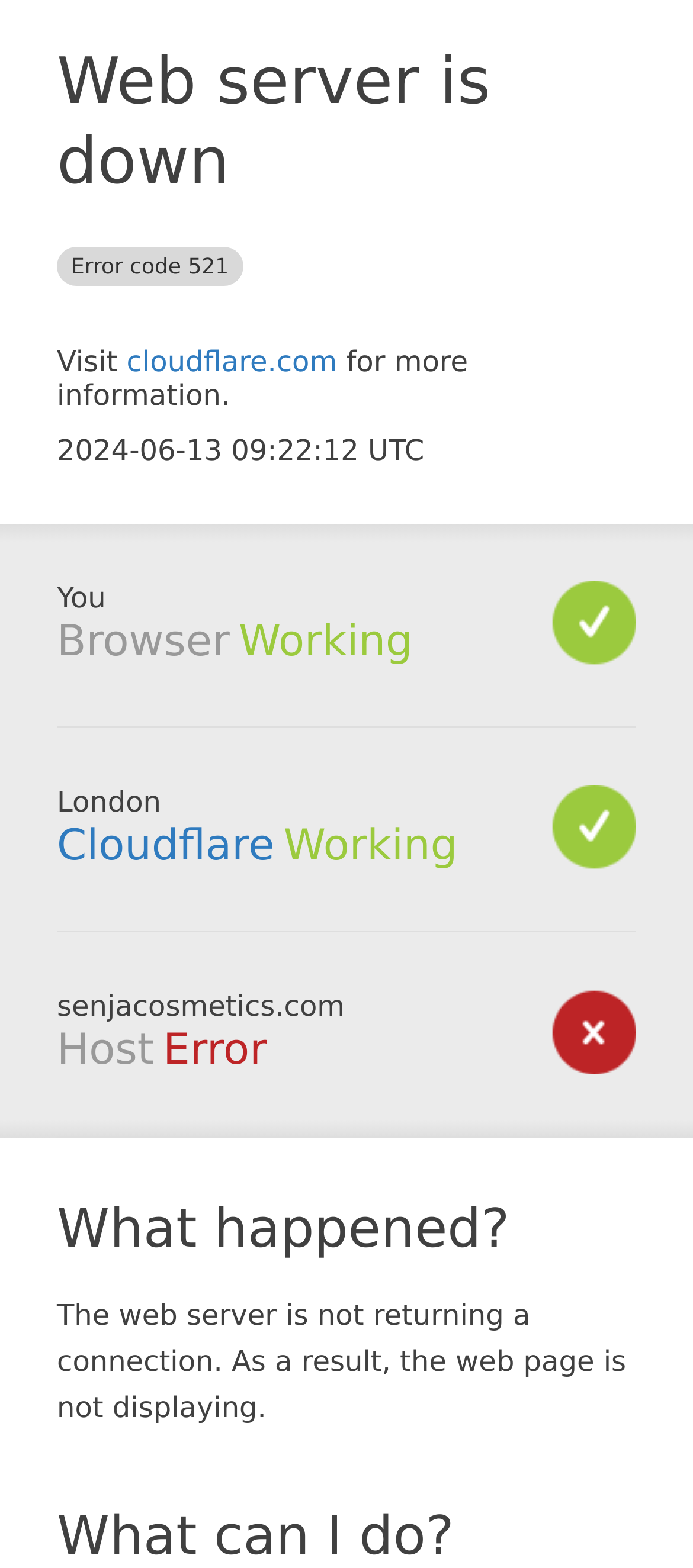Offer a detailed account of what is visible on the webpage.

The webpage appears to be an error page, displaying a message indicating that the web server is down. At the top of the page, there is a heading that reads "Web server is down Error code 521". Below this heading, there is a link to "cloudflare.com" with a brief description "Visit" and additional text "for more information." The current date and time, "2024-06-13 09:22:12 UTC", is also displayed in this section.

Further down the page, there are several sections with headings, including "Browser", "Cloudflare", and "Host". The "Browser" section indicates that it is "Working" in London. The "Cloudflare" section also shows that it is "Working" and provides a link to "Cloudflare". The "Host" section, however, displays an "Error" message.

At the bottom of the page, there is a heading "What happened?" followed by a detailed explanation of the error, stating that "The web server is not returning a connection. As a result, the web page is not displaying."